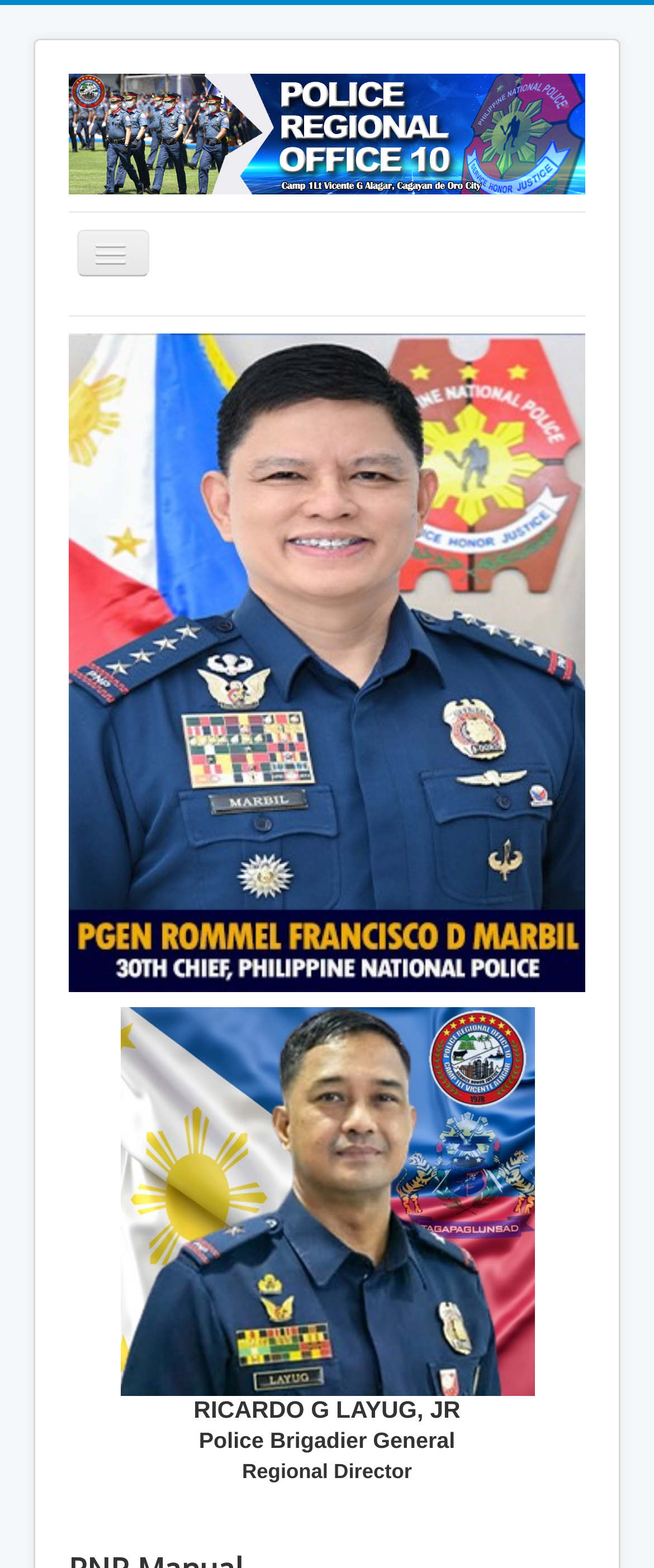Respond to the question below with a concise word or phrase:
How many navigation links are there?

10